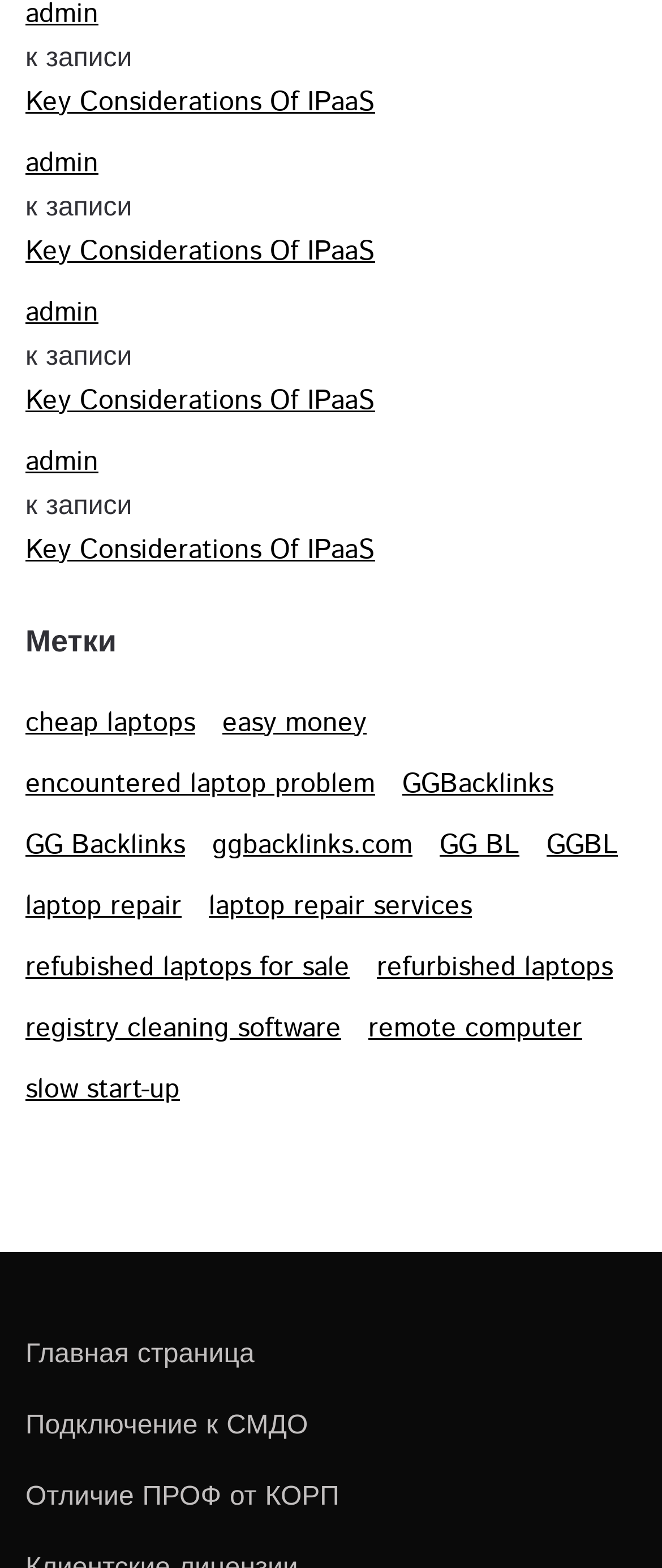Please respond to the question using a single word or phrase:
How many links are there on the webpage?

21